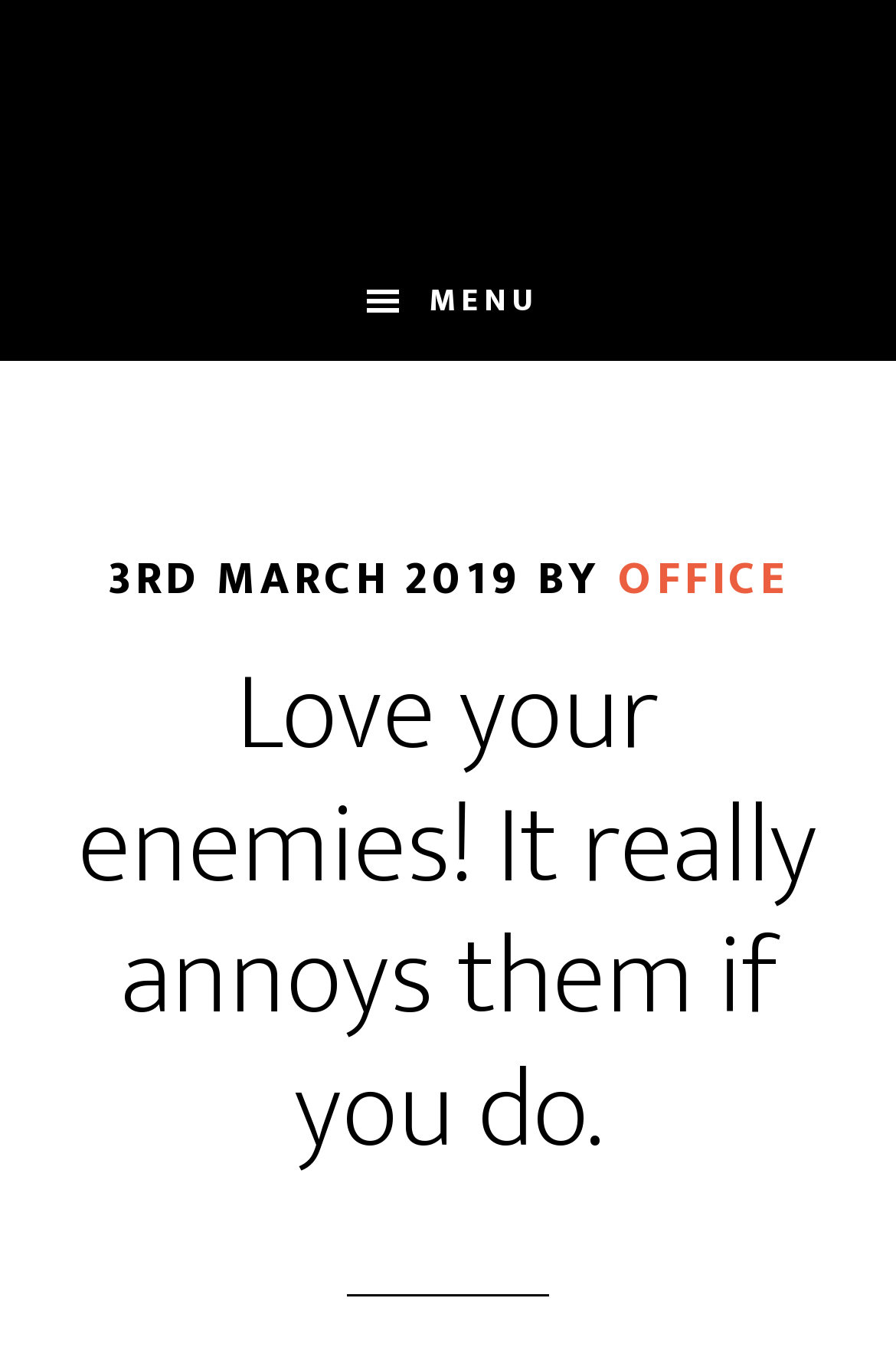Provide your answer in a single word or phrase: 
What is the author of the content?

OFFICE